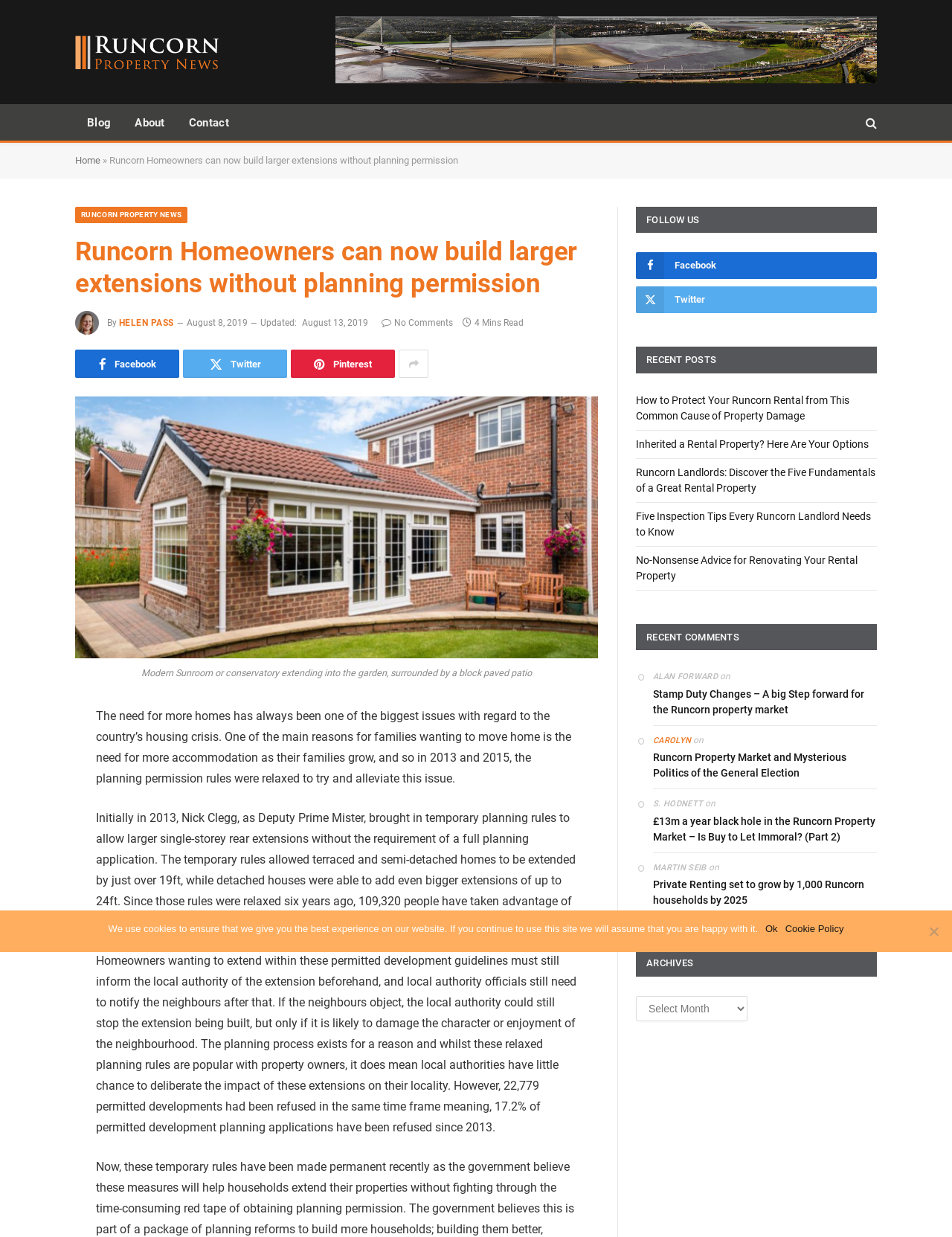Using the elements shown in the image, answer the question comprehensively: What is the topic of the recent post 'How to Protect Your Runcorn Rental from This Common Cause of Property Damage'?

I looked at the recent posts section and found the post 'How to Protect Your Runcorn Rental from This Common Cause of Property Damage', which suggests that the topic is about protecting rental properties from damage.